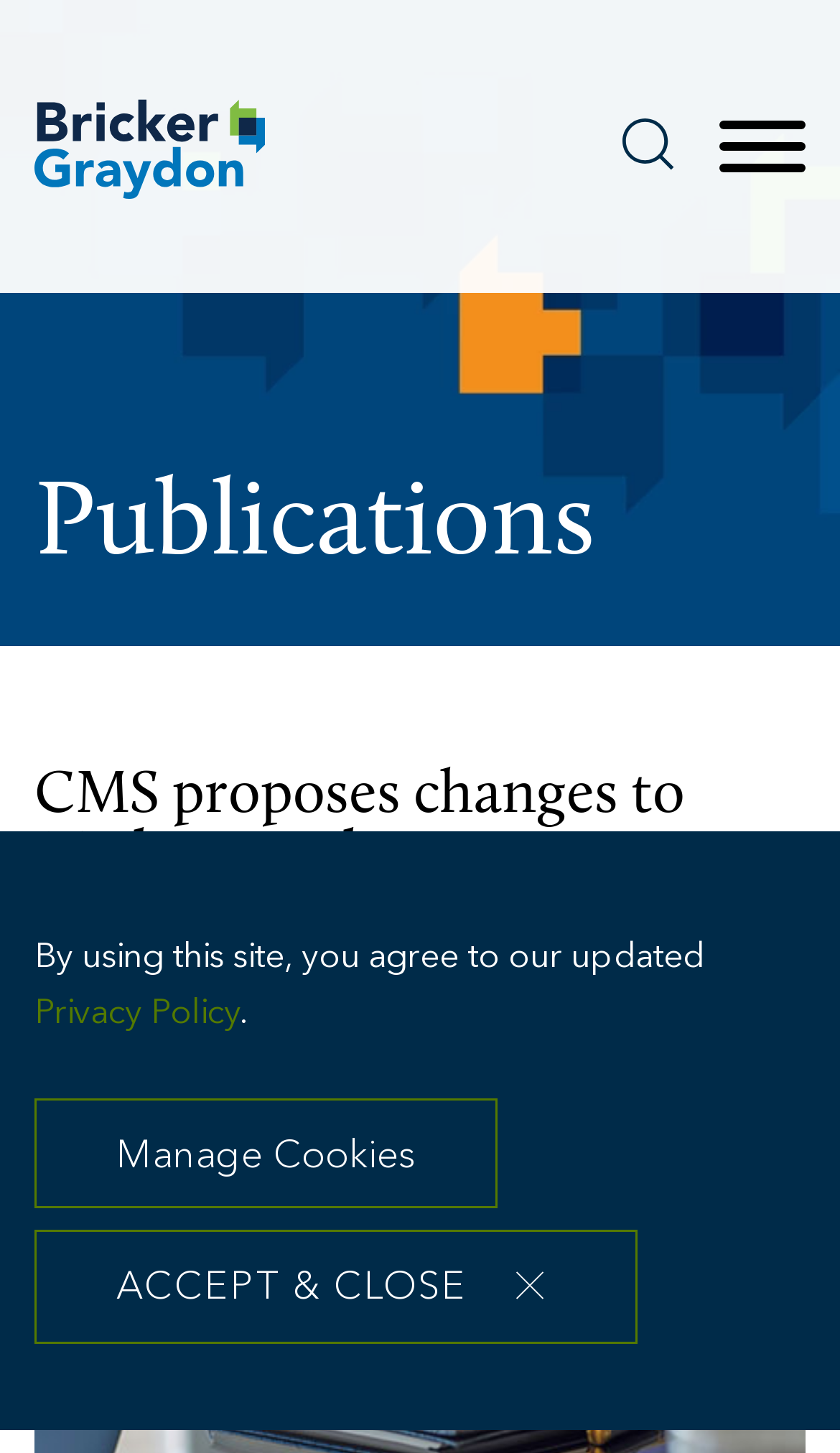Please identify the bounding box coordinates of the element on the webpage that should be clicked to follow this instruction: "Open the main menu". The bounding box coordinates should be given as four float numbers between 0 and 1, formatted as [left, top, right, bottom].

[0.846, 0.08, 0.969, 0.125]